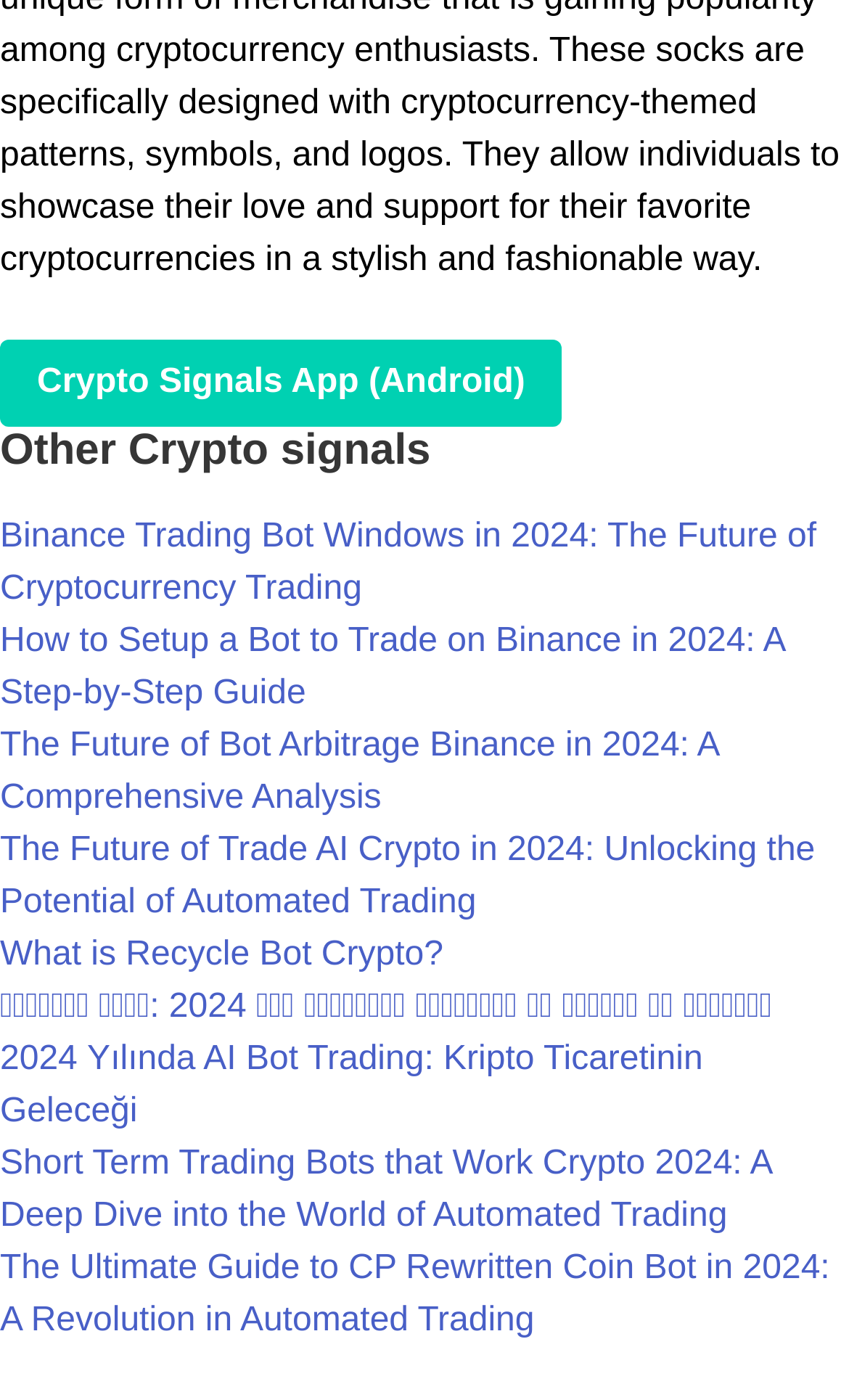Are all links related to Binance? Using the information from the screenshot, answer with a single word or phrase.

No